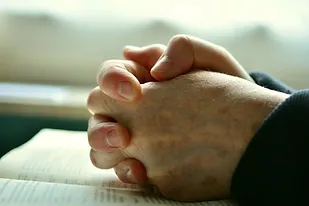Offer an in-depth caption for the image.

The image features a close-up of two hands clasped together in prayer, resting on an open book, possibly a Bible. The hands, showing a gentle and reflective posture, suggest a moment of contemplation or spiritual connection. The background is softly blurred, enhancing the focus on the hands and the text below. This image encapsulates the essence of devotion and the importance of prayer, aligning with the theme of community events, such as weekly prayers, that encourage participation and connection among members. It serves as a visual representation of the heartfelt moments shared during spiritual gatherings.